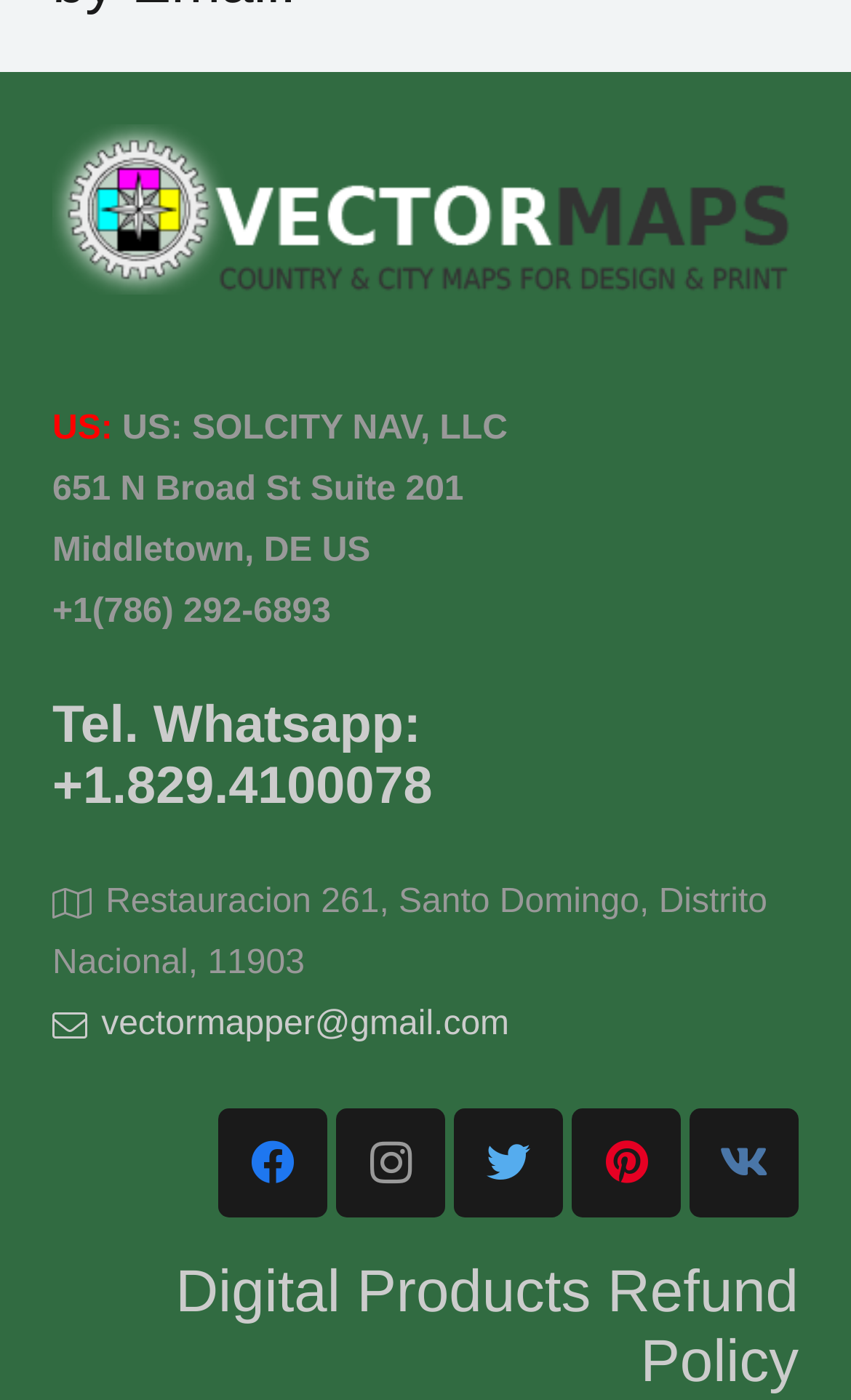Answer the following query concisely with a single word or phrase:
What is the refund policy page title?

Digital Products Refund Policy